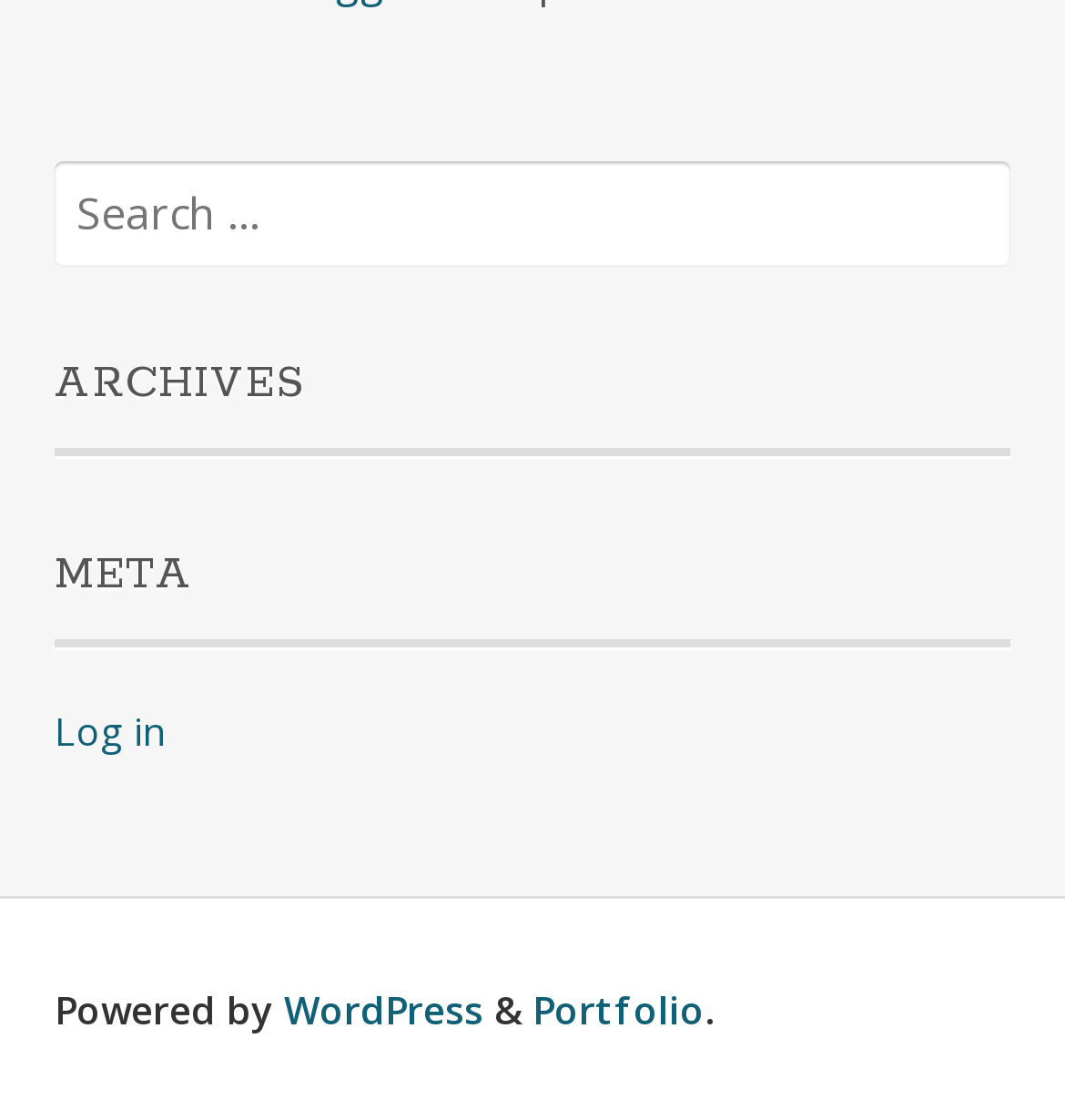Give a one-word or phrase response to the following question: What is the first heading on the webpage?

ARCHIVES